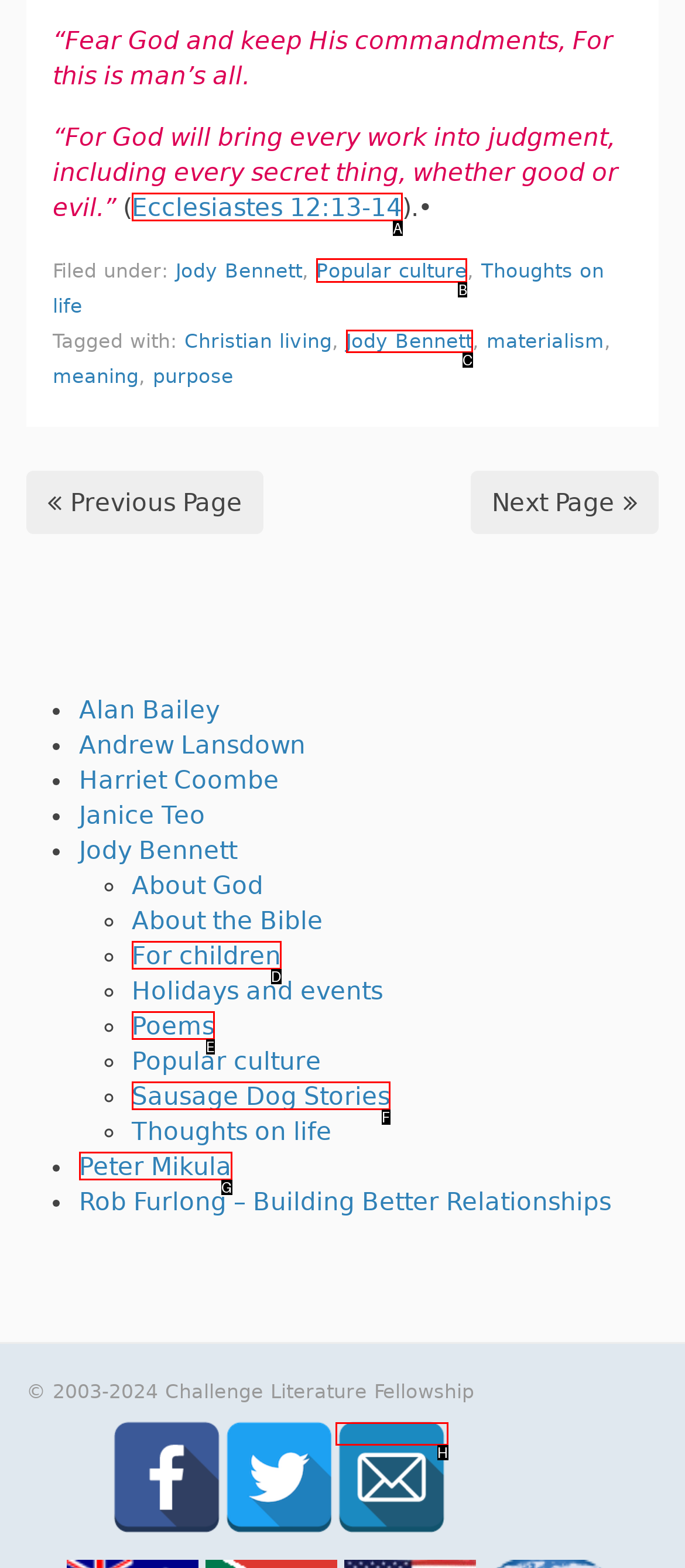Select the option I need to click to accomplish this task: view Nachrichten
Provide the letter of the selected choice from the given options.

None